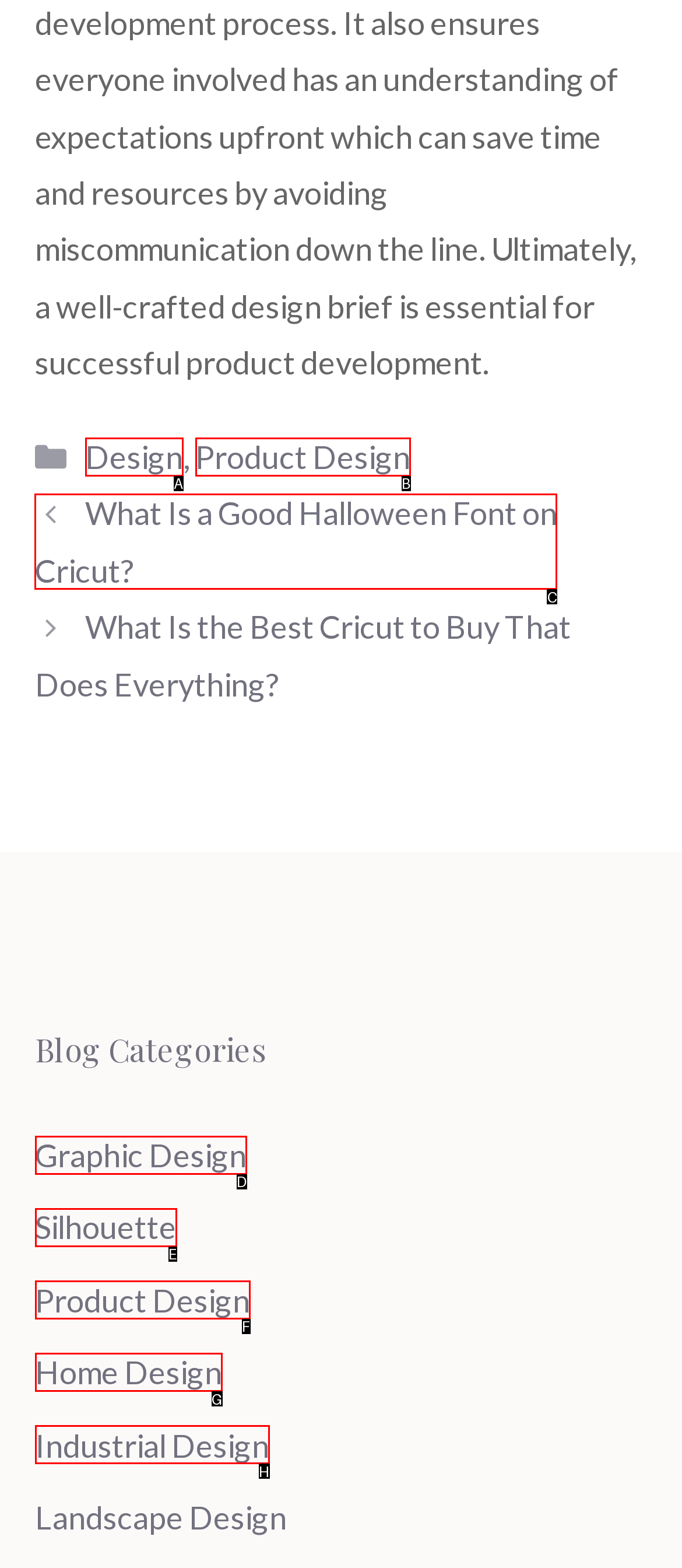For the task "View the 'What Is a Good Halloween Font on Cricut?' post", which option's letter should you click? Answer with the letter only.

C